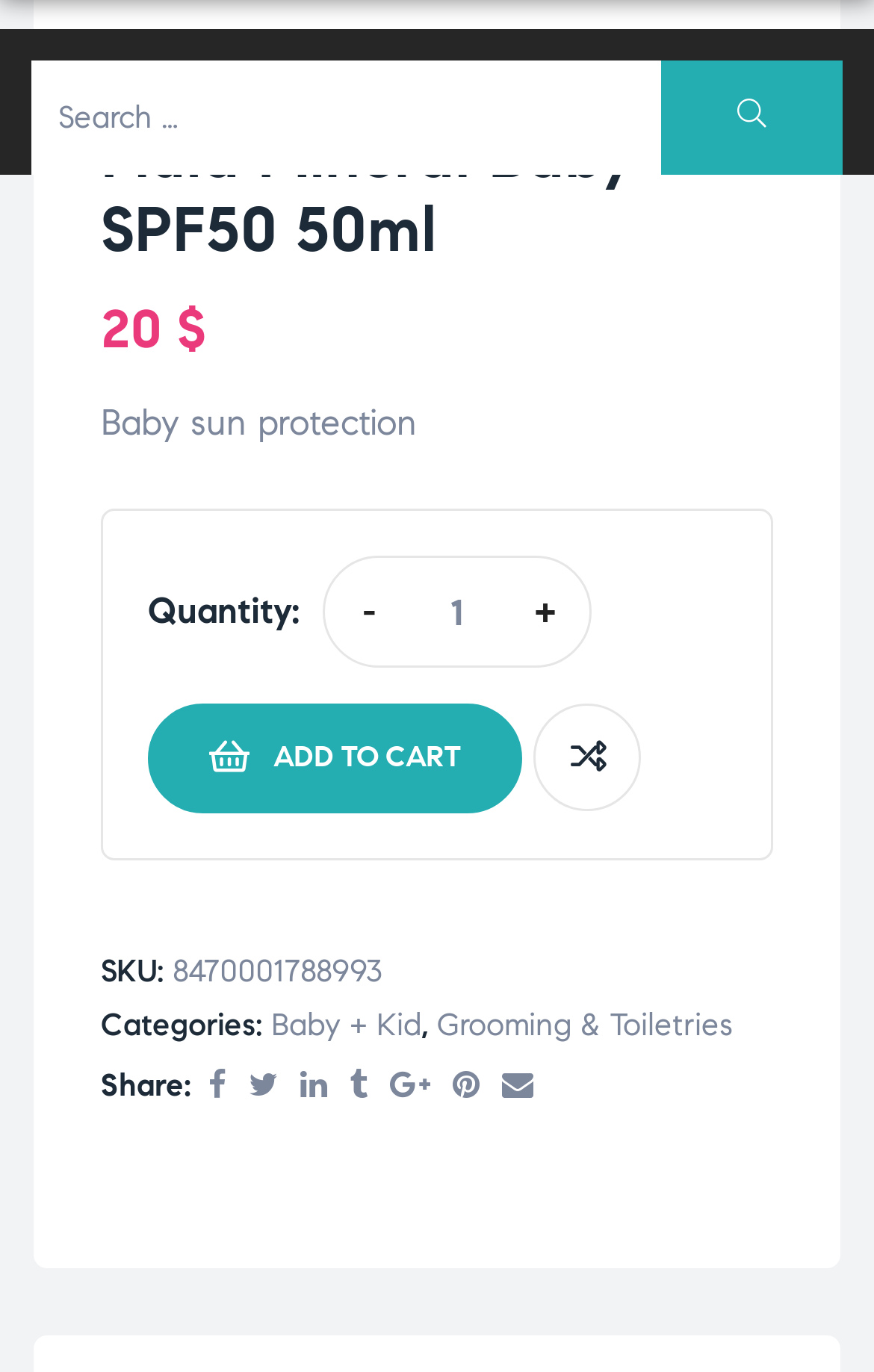Bounding box coordinates are specified in the format (top-left x, top-left y, bottom-right x, bottom-right y). All values are floating point numbers bounded between 0 and 1. Please provide the bounding box coordinate of the region this sentence describes: Pinterest

[0.505, 0.769, 0.562, 0.816]